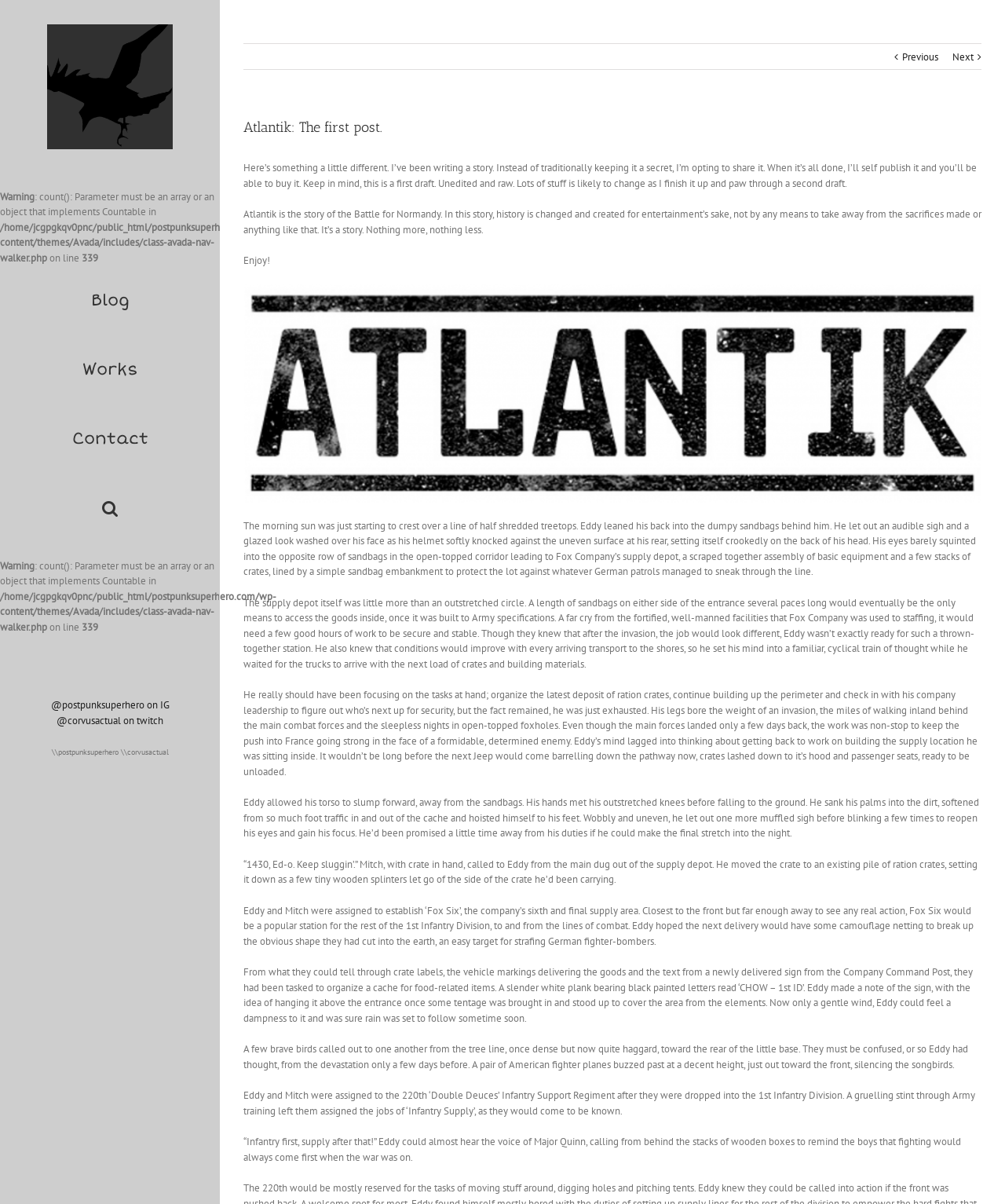What is the copyright year of the website?
Please provide a single word or phrase as your answer based on the image.

2019